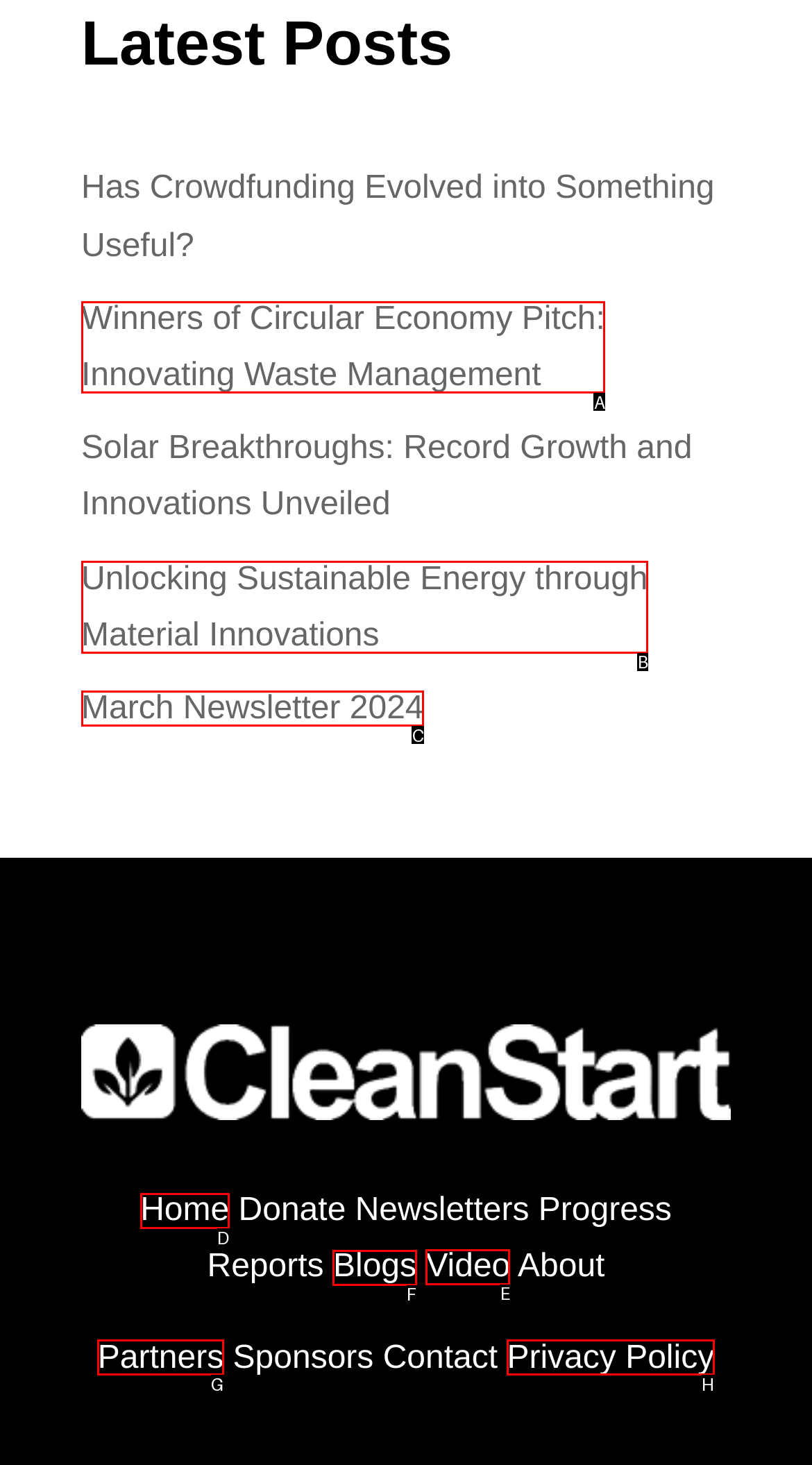Choose the letter of the option you need to click to Watch a video. Answer with the letter only.

E